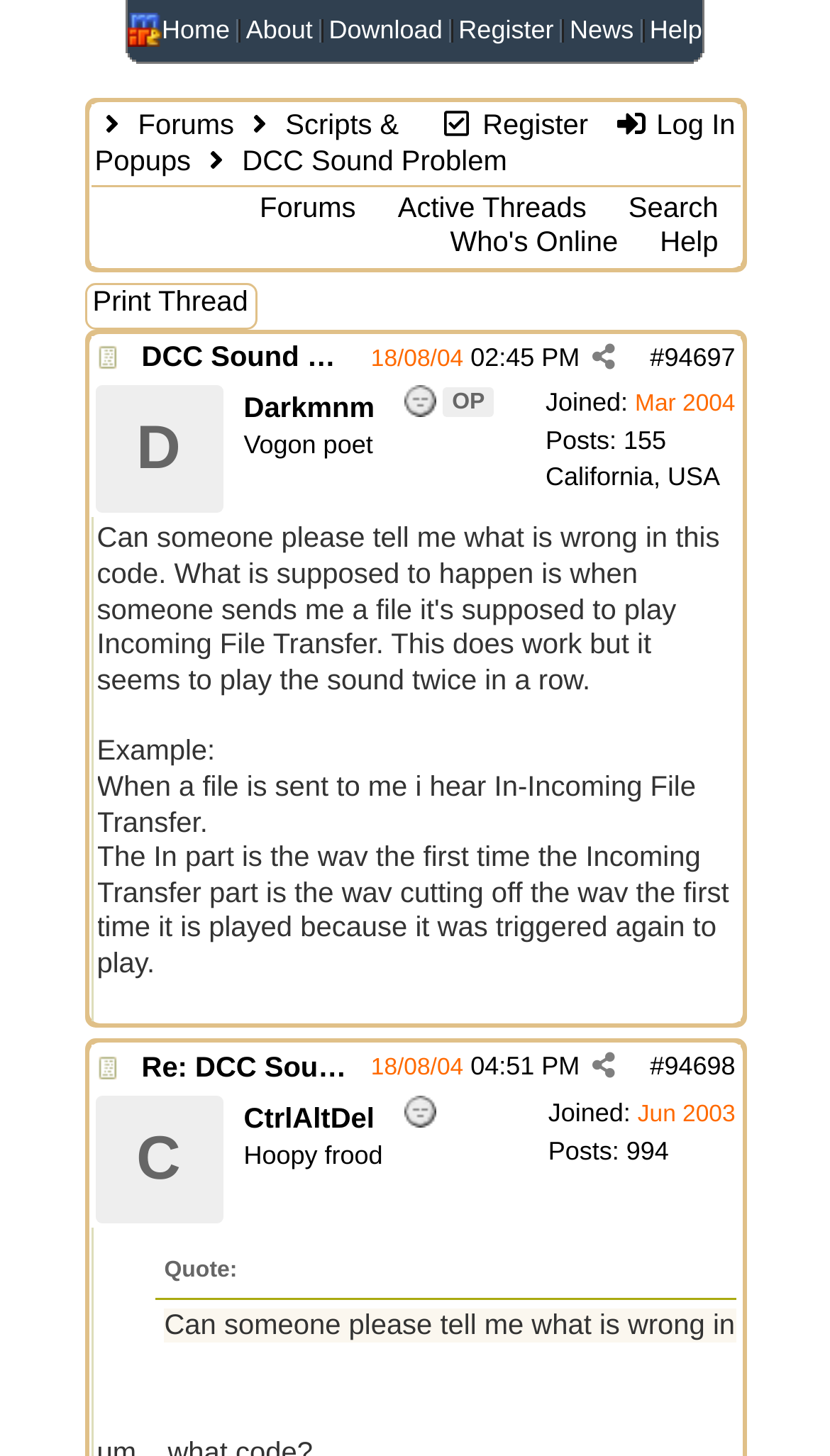Locate the bounding box coordinates of the clickable element to fulfill the following instruction: "Click on the 'Forums' link". Provide the coordinates as four float numbers between 0 and 1 in the format [left, top, right, bottom].

[0.166, 0.075, 0.282, 0.097]